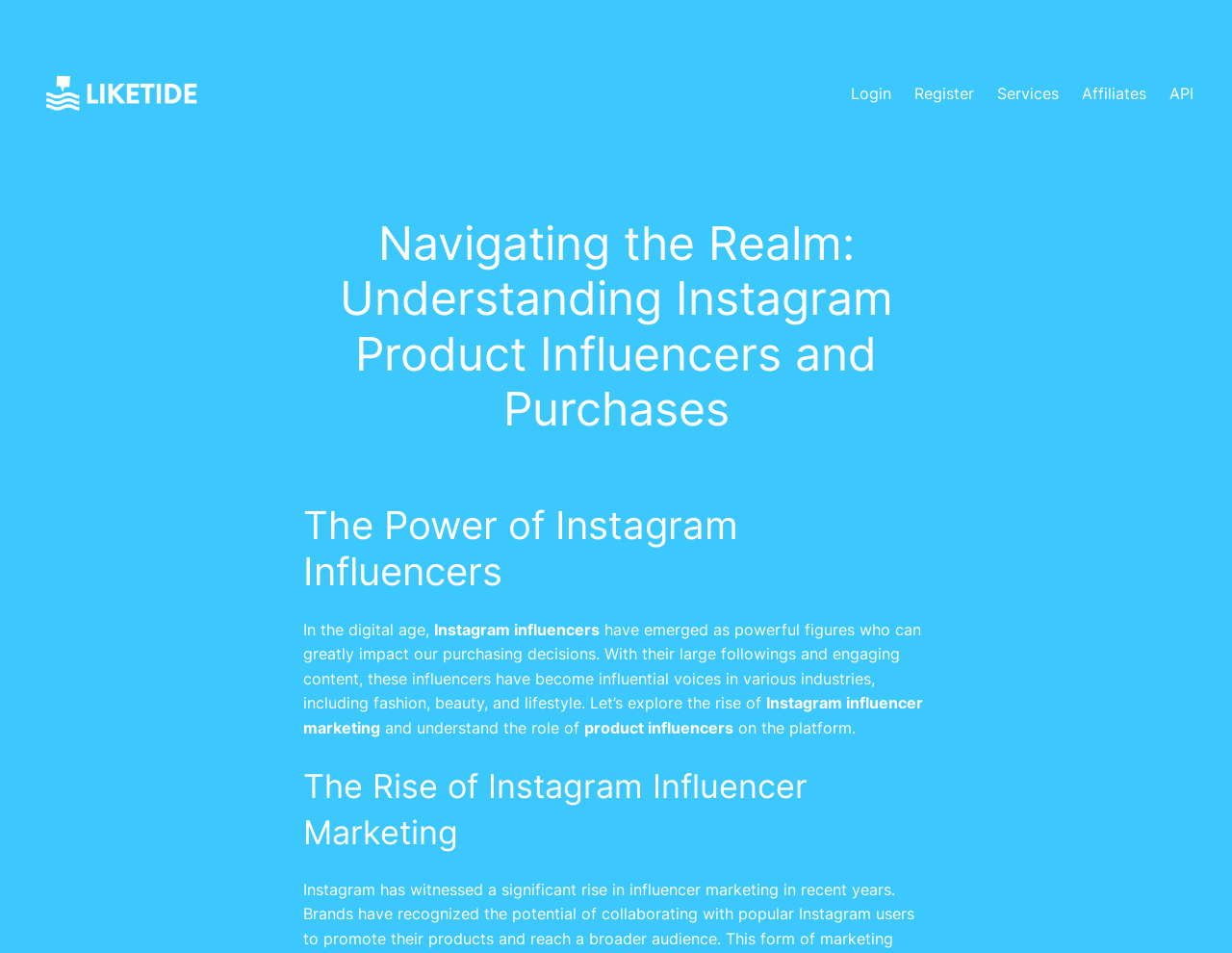Please answer the following question using a single word or phrase: 
What is the name of the blog?

Liketide Blog